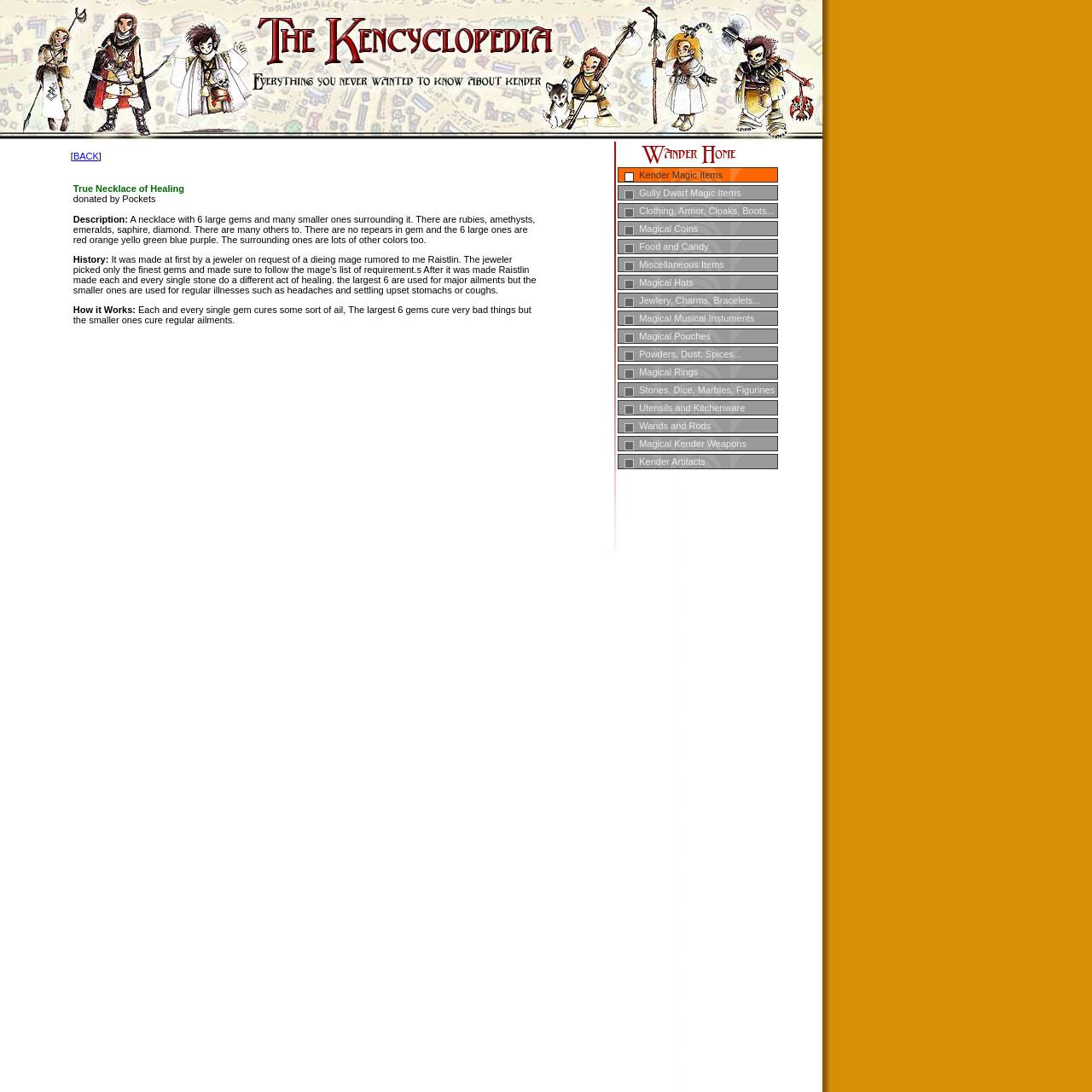What is the name of the necklace described on the webpage?
Using the visual information, reply with a single word or short phrase.

True Necklace of Healing